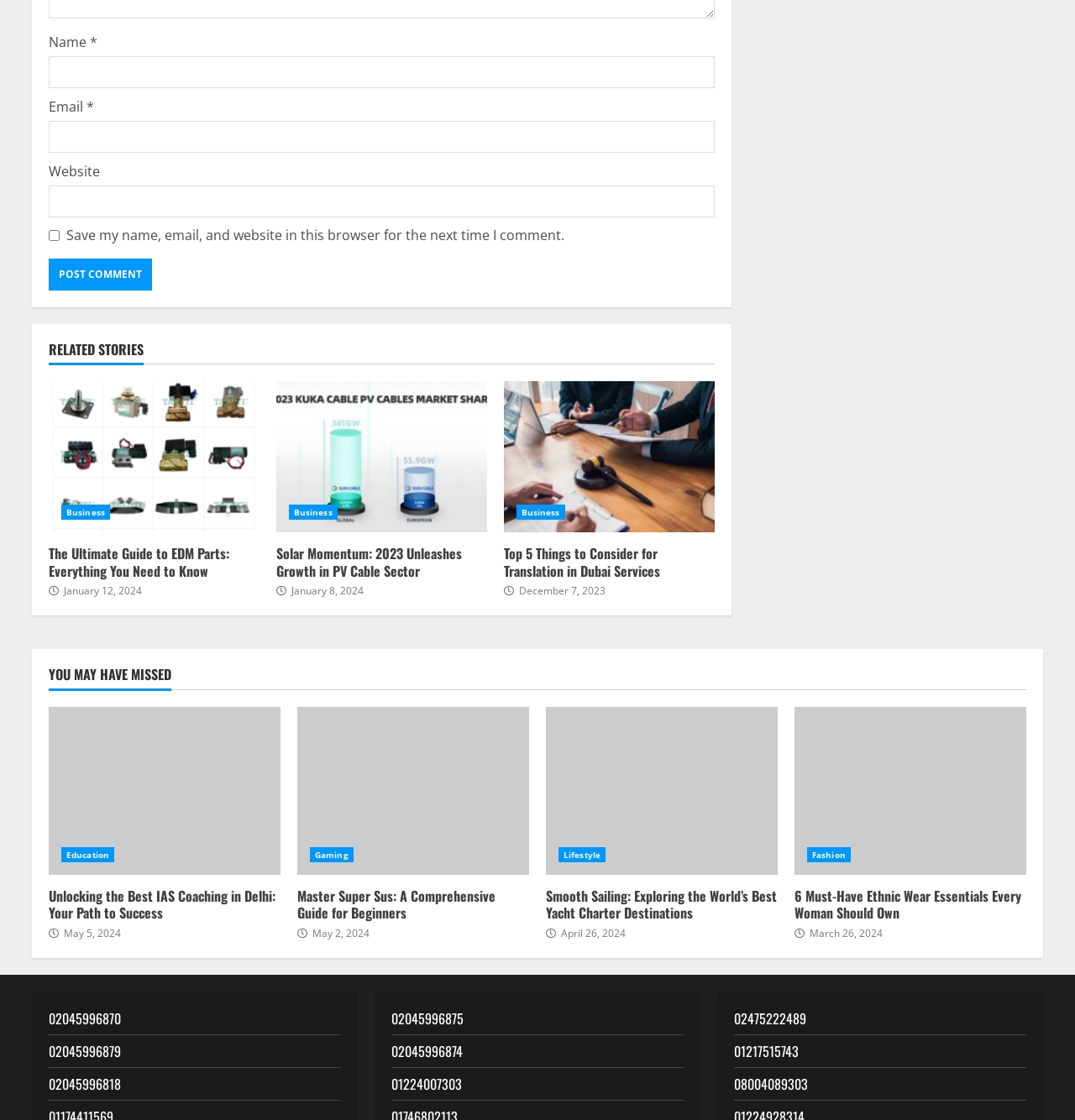Identify the bounding box coordinates of the clickable region to carry out the given instruction: "Click the 'Post Comment' button".

[0.045, 0.231, 0.141, 0.259]